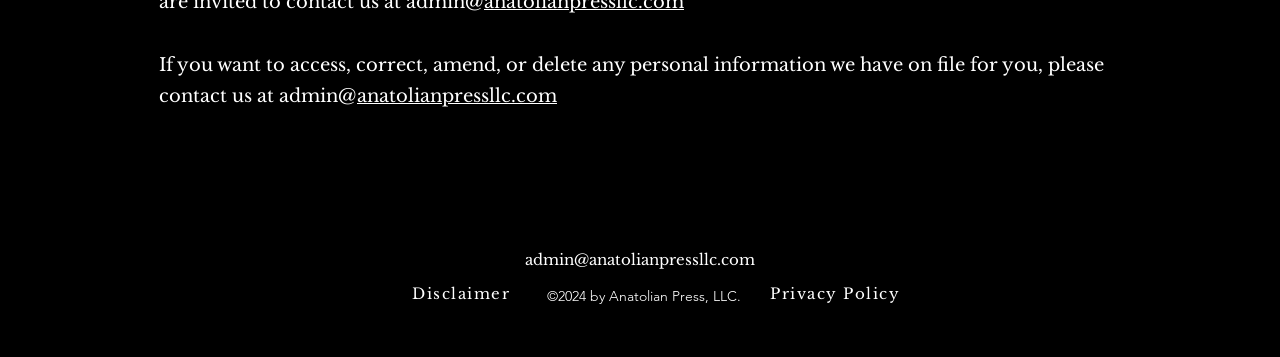Given the element description "anatolianpressllc.com" in the screenshot, predict the bounding box coordinates of that UI element.

[0.279, 0.239, 0.435, 0.3]